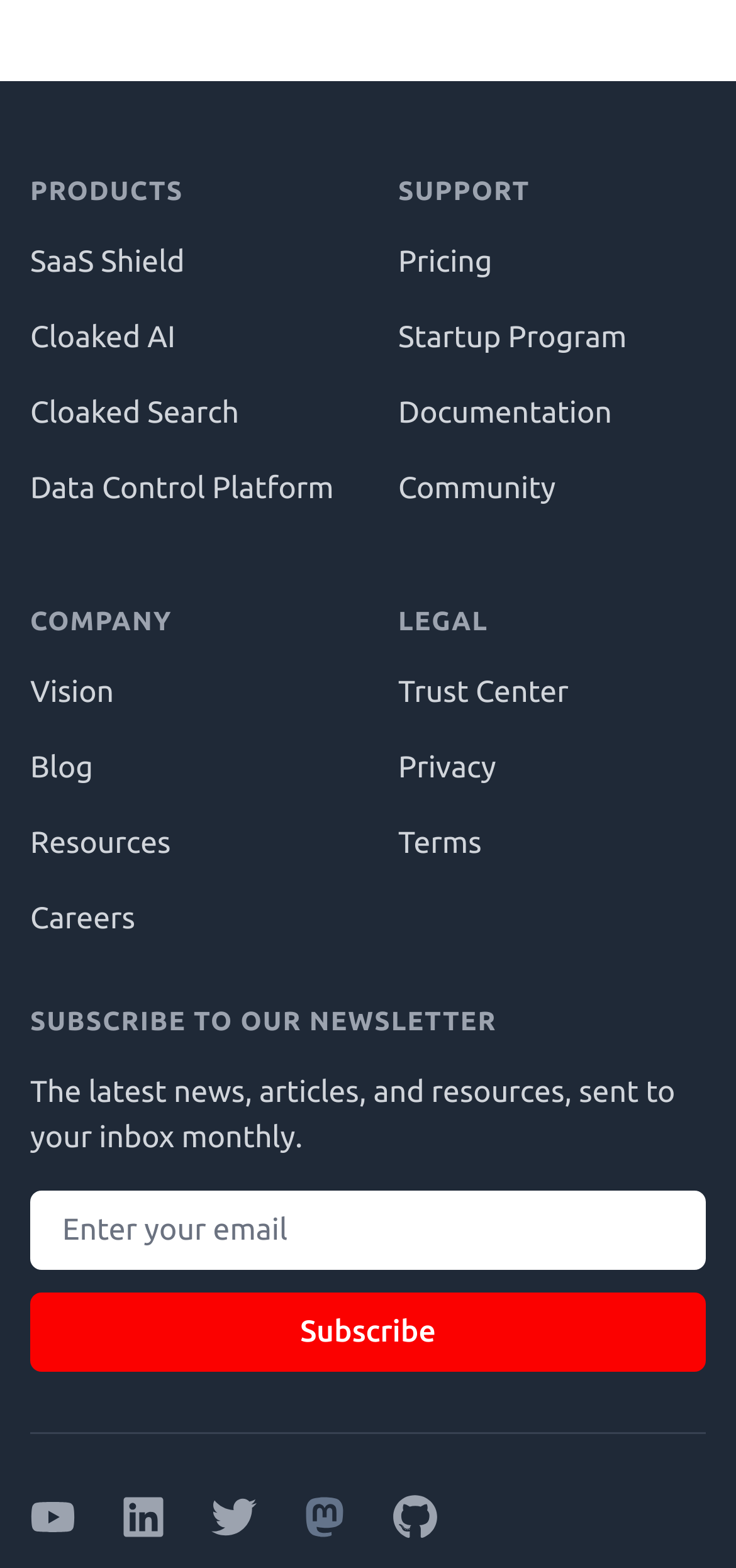What is the purpose of the textbox at the bottom of the webpage?
Please answer the question as detailed as possible.

The textbox at the bottom of the webpage is for entering an email address, as indicated by the StaticText 'Email address' above it, and is required for subscribing to the newsletter.